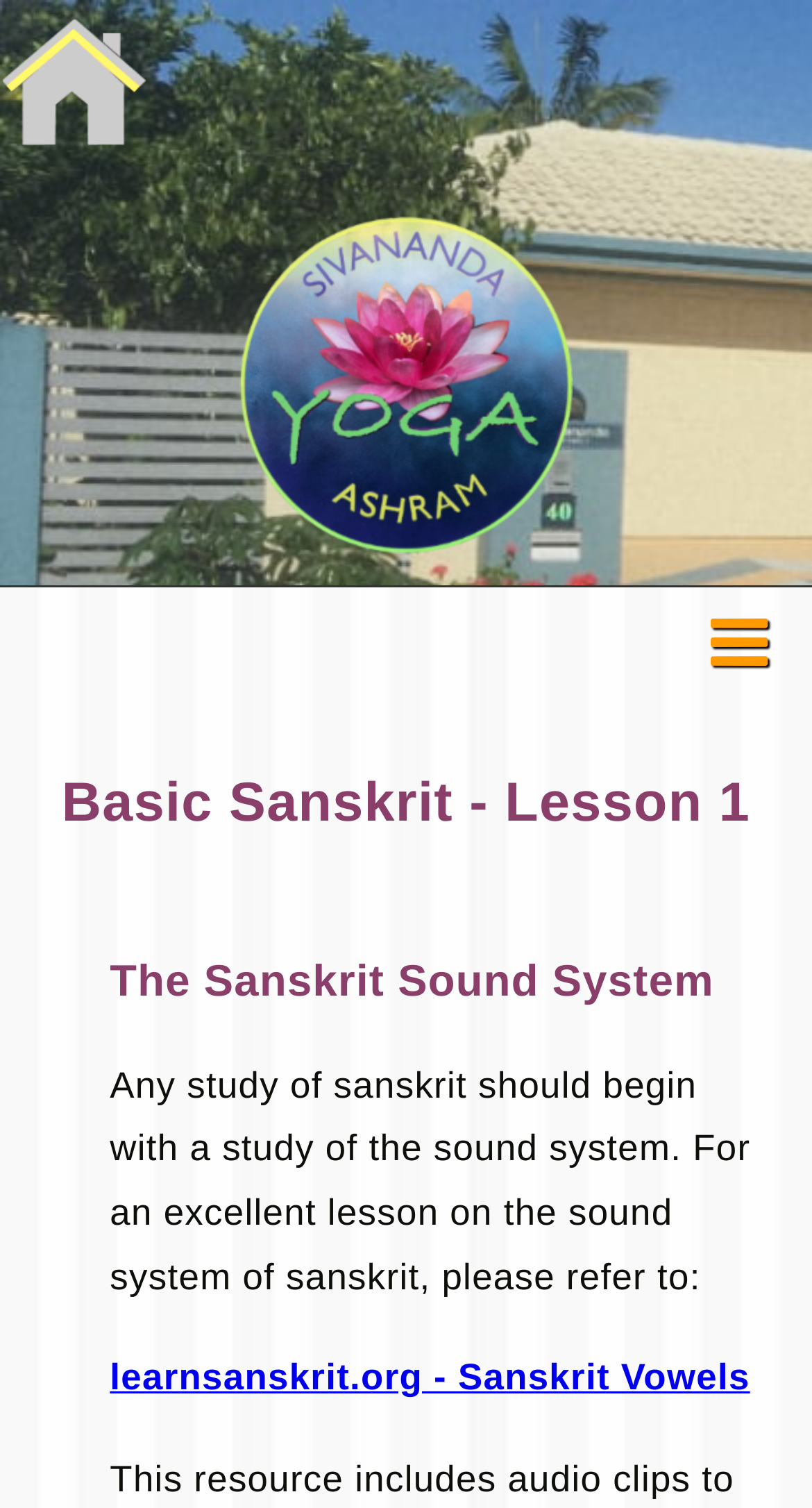Extract the heading text from the webpage.

Basic Sanskrit - Lesson 1